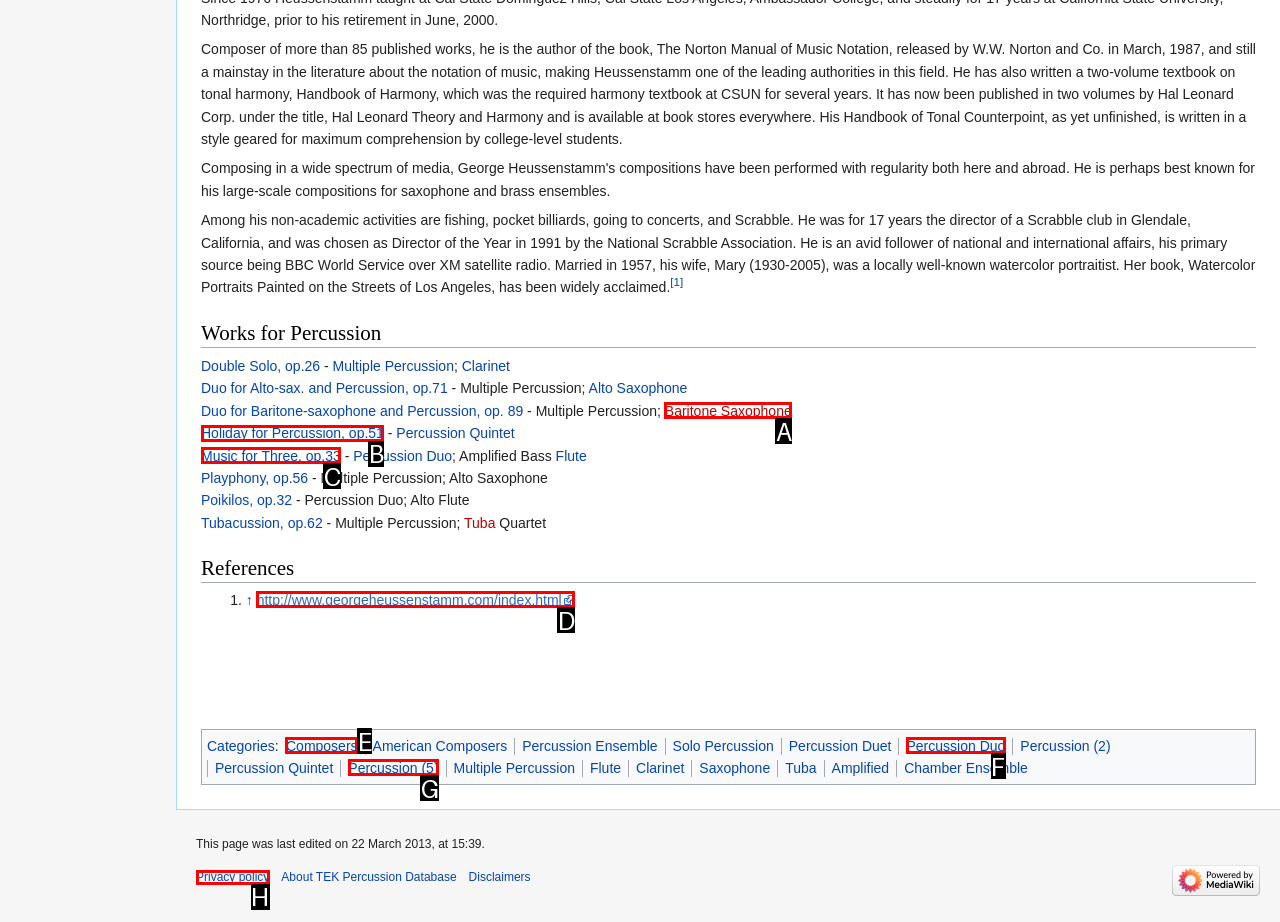From the given choices, determine which HTML element aligns with the description: Holiday for Percussion, op.51 Respond with the letter of the appropriate option.

B